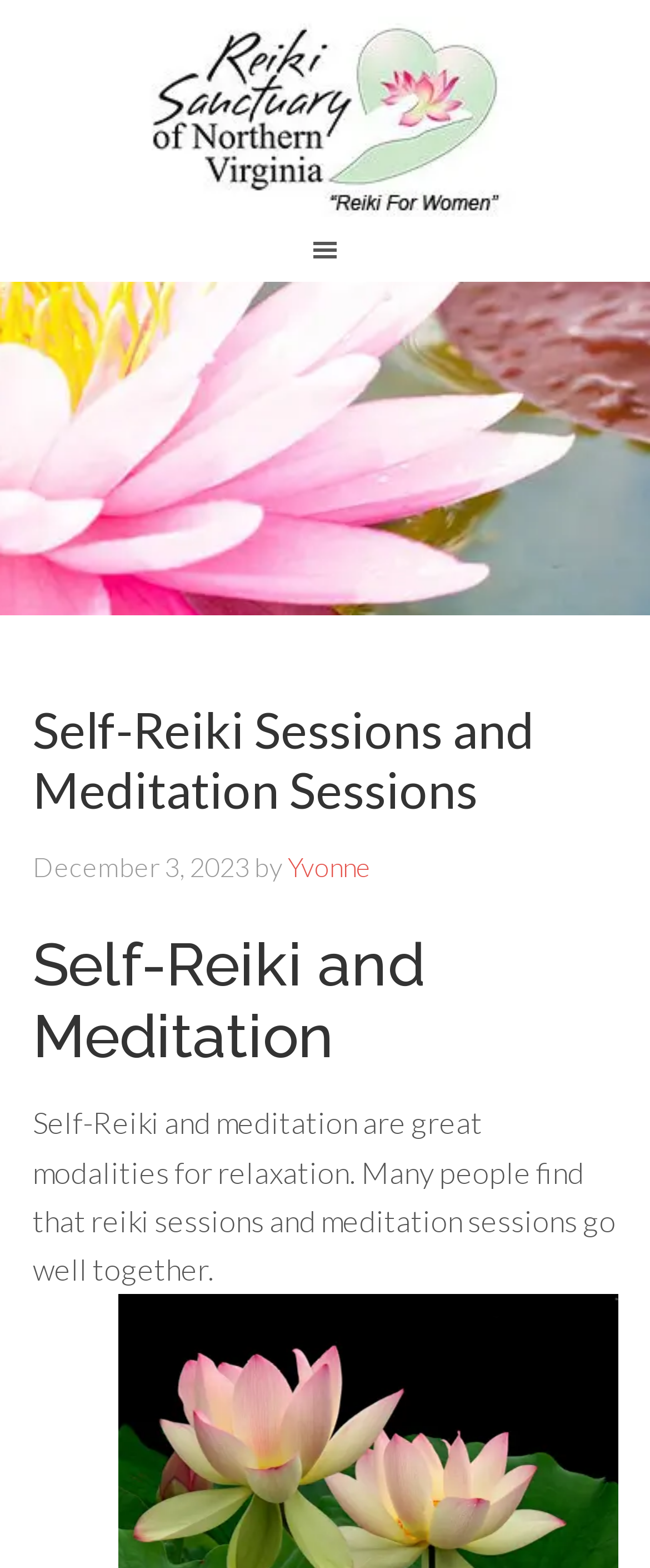What is the purpose of Reiki sessions and meditation?
Answer the question with a single word or phrase by looking at the picture.

relaxation